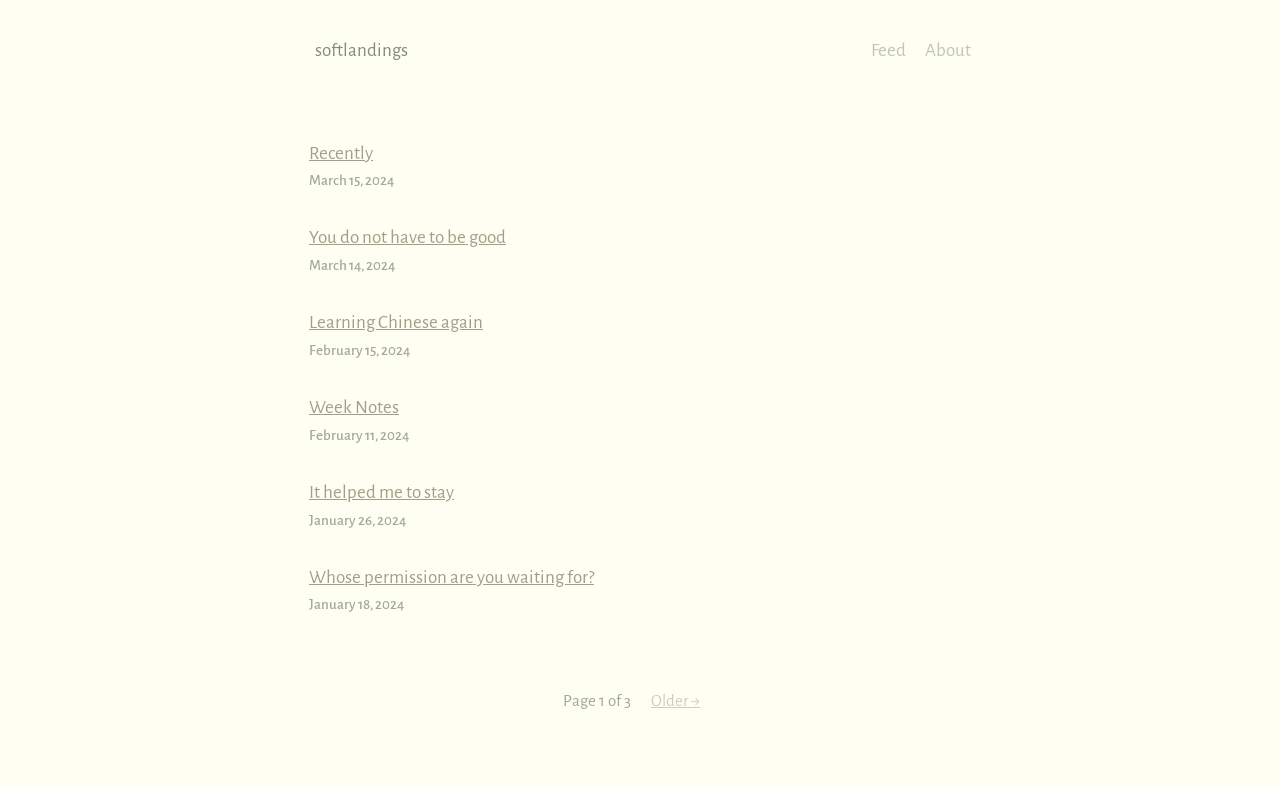From the screenshot, find the bounding box of the UI element matching this description: "Go to Top". Supply the bounding box coordinates in the form [left, top, right, bottom], each a float between 0 and 1.

None